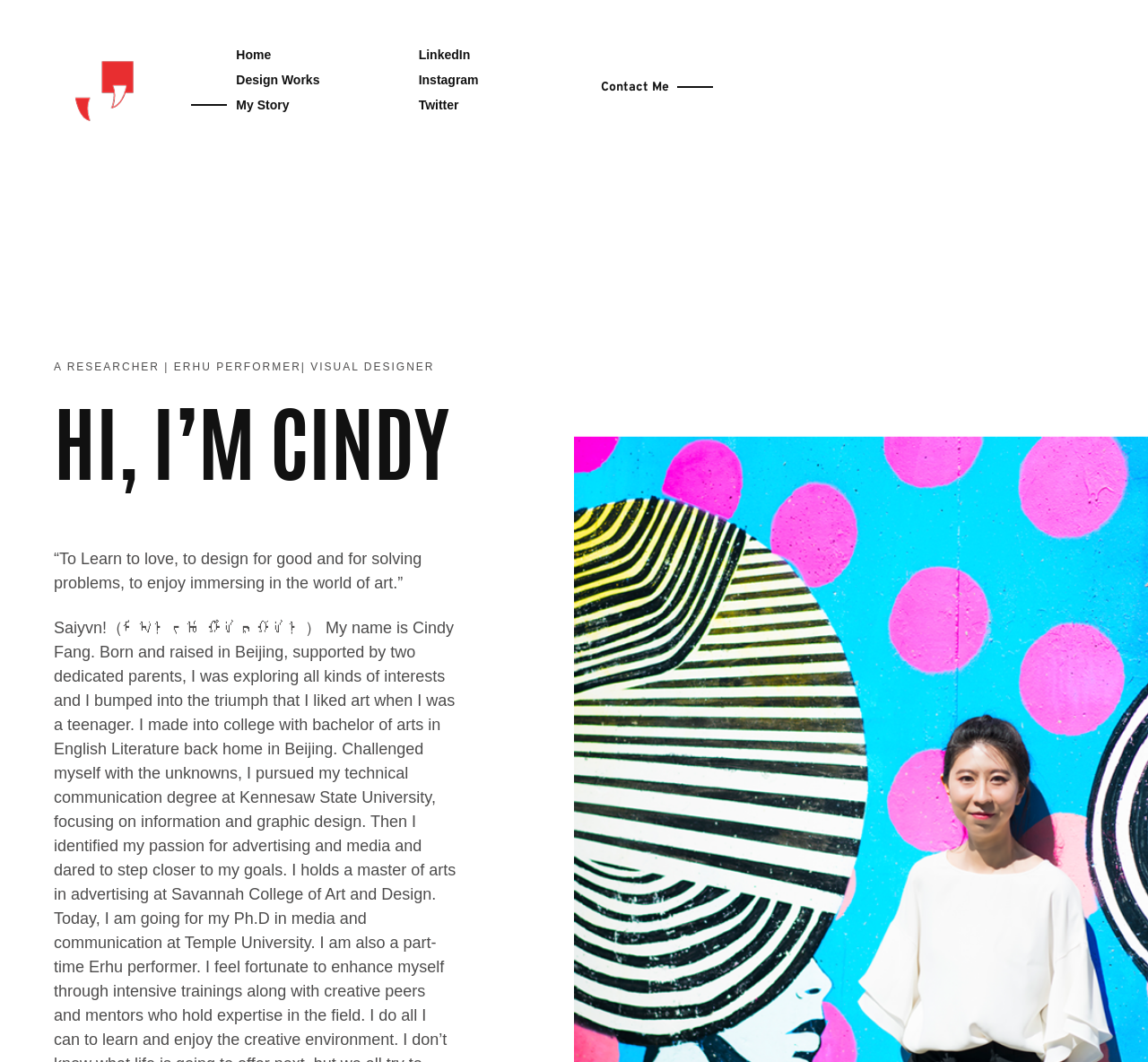Based on the element description Cindy Fang, identify the bounding box coordinates for the UI element. The coordinates should be in the format (top-left x, top-left y, bottom-right x, bottom-right y) and within the 0 to 1 range.

[0.047, 0.041, 0.159, 0.135]